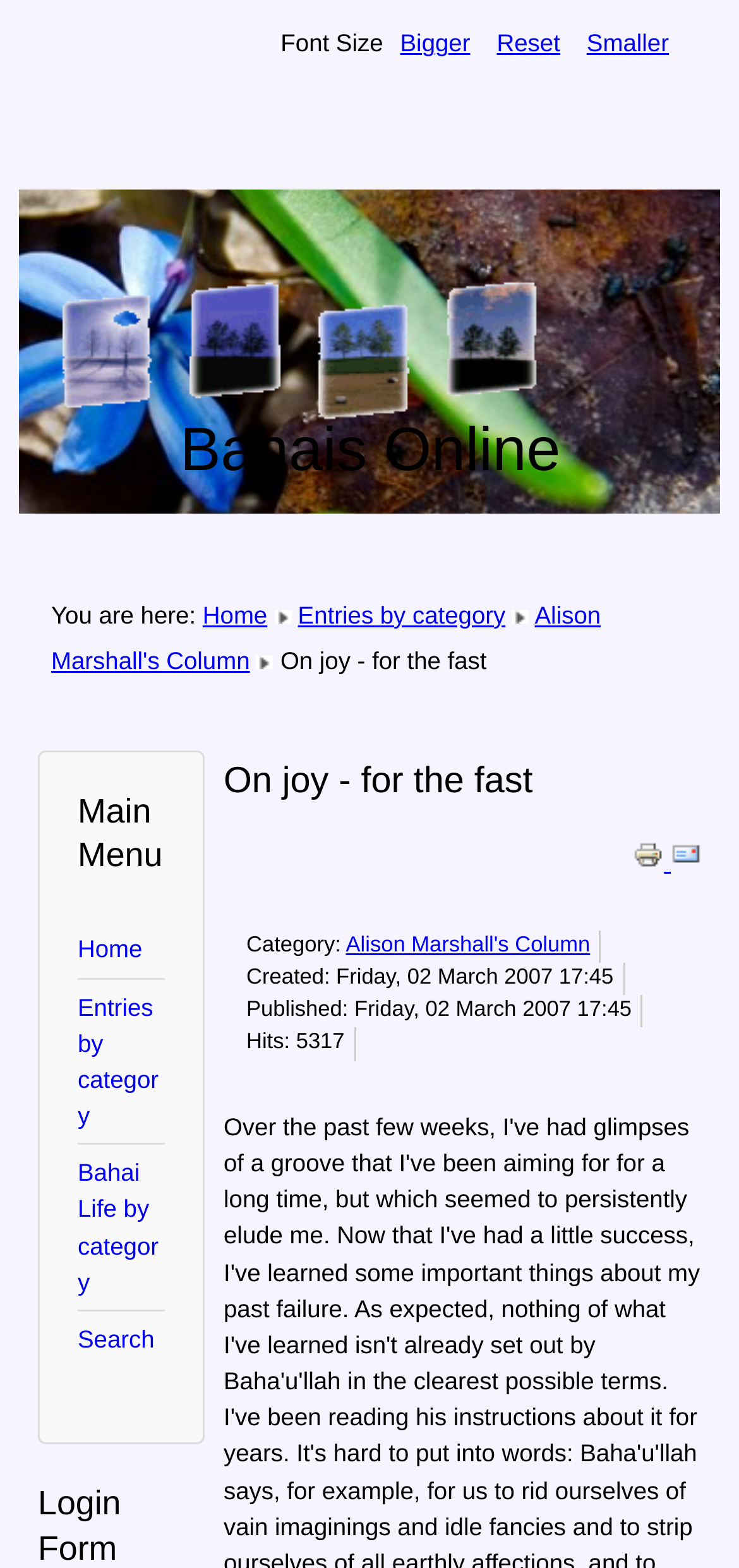Respond with a single word or short phrase to the following question: 
What is the category of the current article?

Alison Marshall's Column